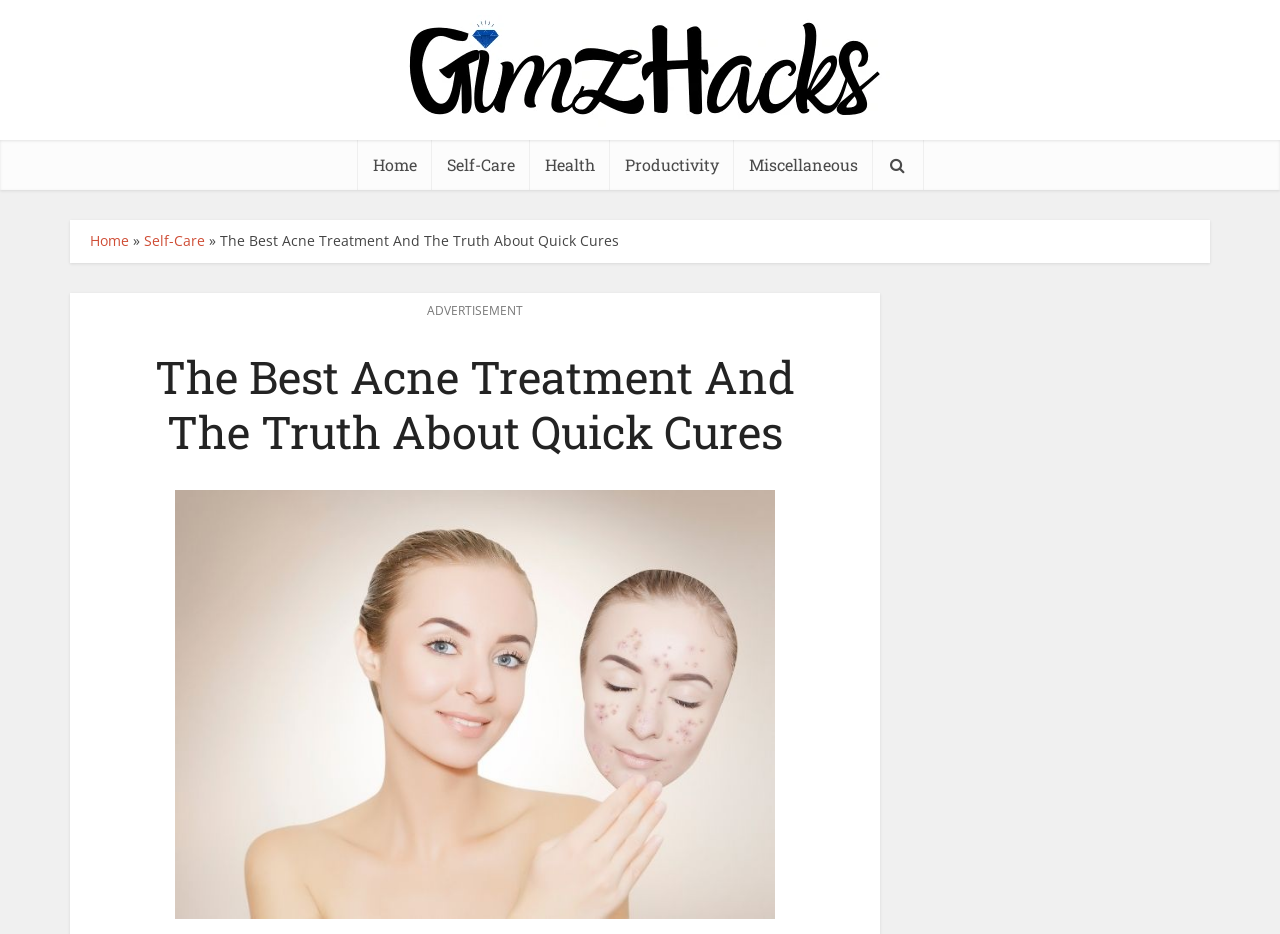What is the topic of the article?
Look at the image and answer the question with a single word or phrase.

Acne treatment